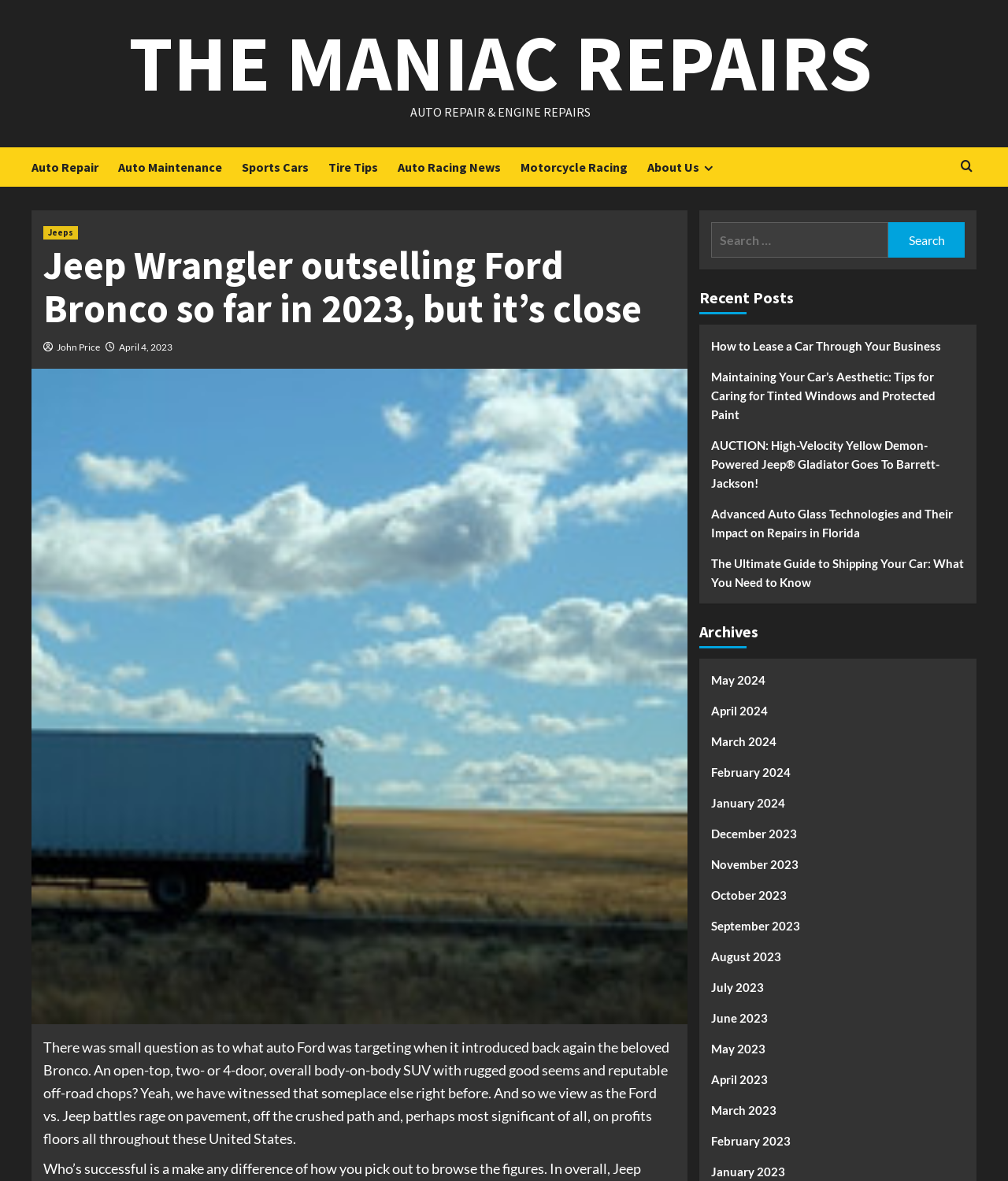Pinpoint the bounding box coordinates for the area that should be clicked to perform the following instruction: "Search for something".

[0.693, 0.178, 0.969, 0.228]